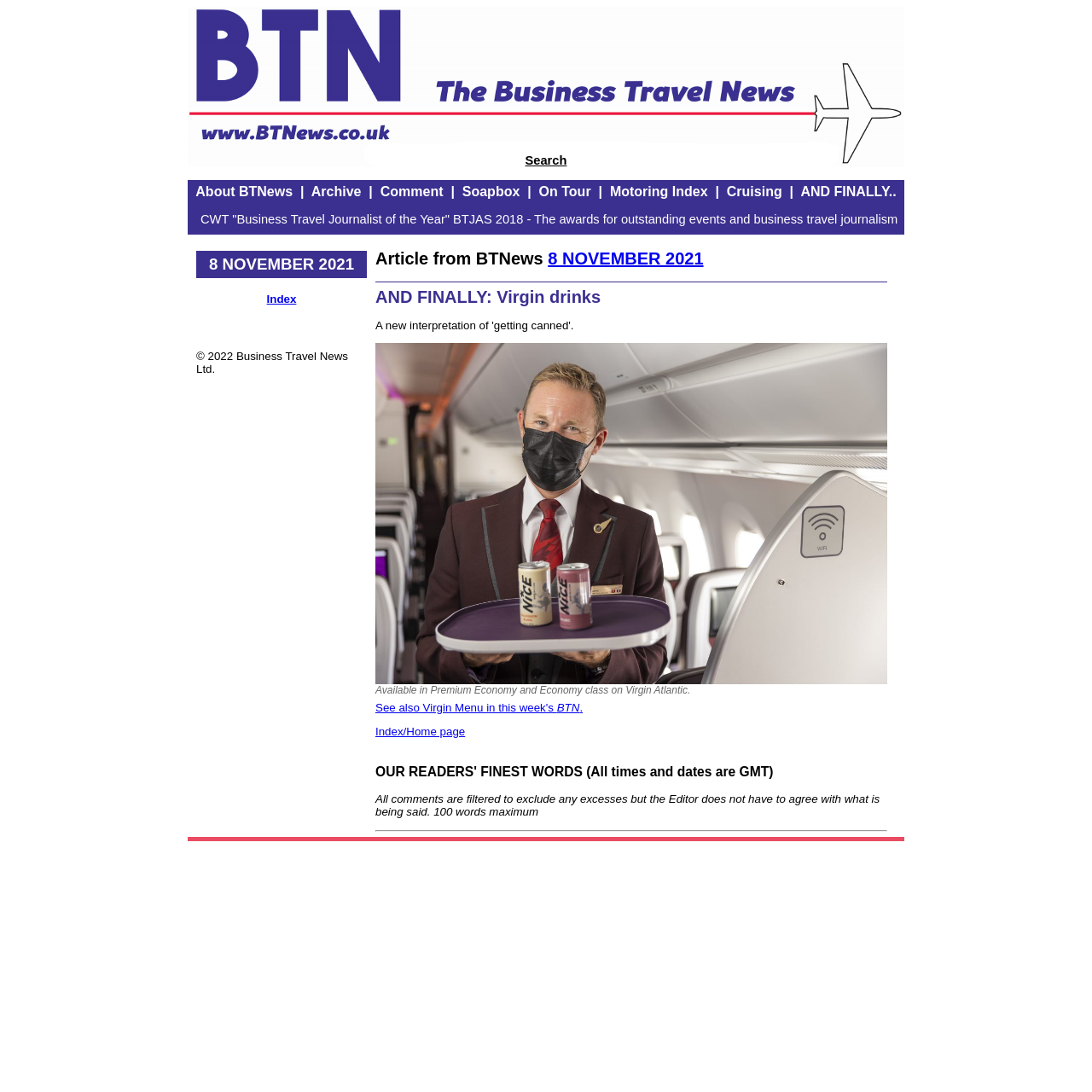Locate the bounding box coordinates of the UI element described by: "8 NOVEMBER 2021". Provide the coordinates as four float numbers between 0 and 1, formatted as [left, top, right, bottom].

[0.502, 0.228, 0.644, 0.245]